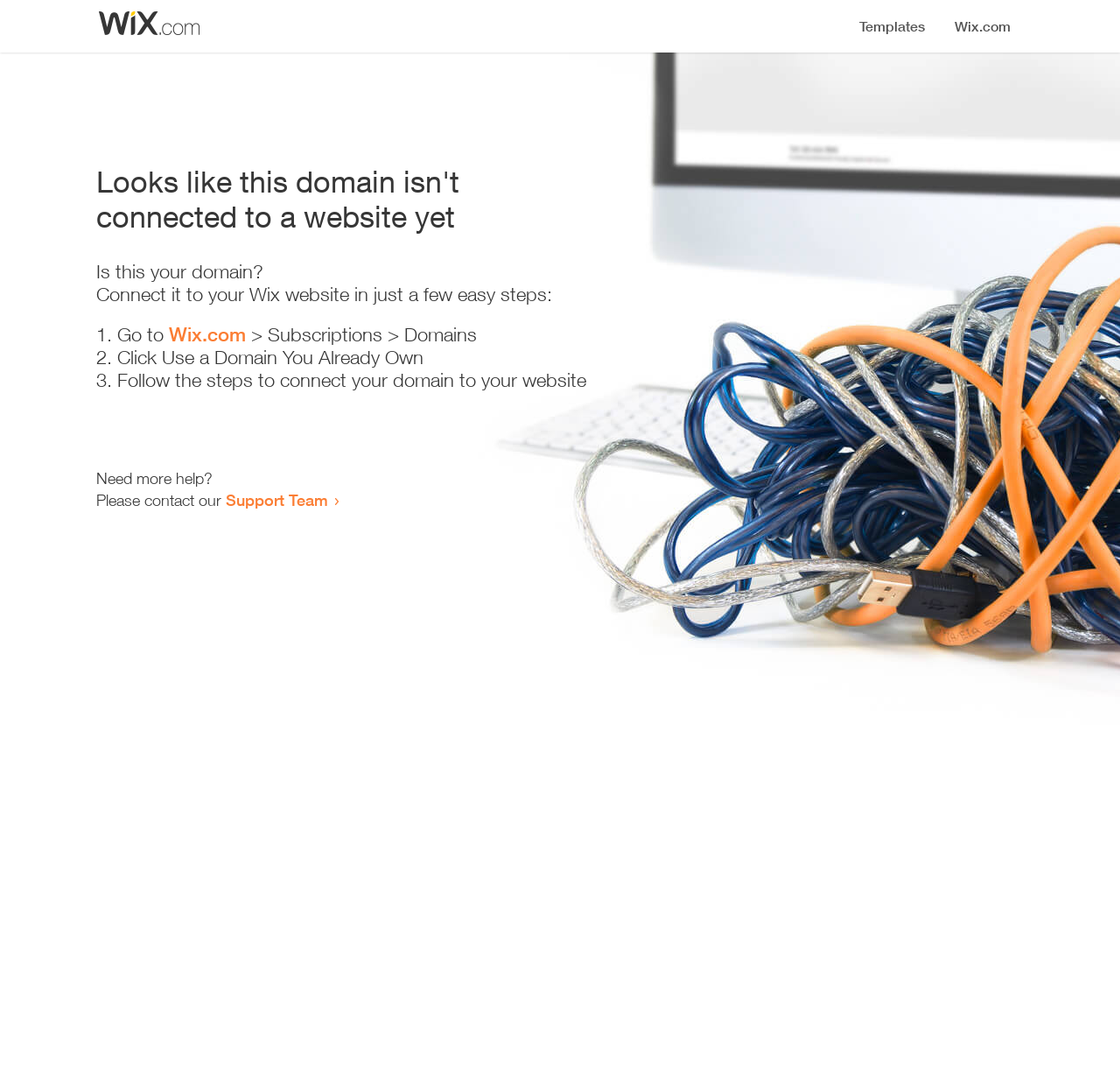Generate an in-depth caption that captures all aspects of the webpage.

The webpage appears to be an error page, indicating that a domain is not connected to a website yet. At the top, there is a small image, likely a logo or icon. Below the image, a prominent heading reads "Looks like this domain isn't connected to a website yet". 

Underneath the heading, there is a series of instructions to connect the domain to a Wix website. The instructions are presented in a step-by-step format, with each step numbered and accompanied by a brief description. The first step is to go to Wix.com, followed by clicking on "Subscriptions > Domains". The second step is to click on "Use a Domain You Already Own", and the third step is to follow the instructions to connect the domain to the website.

At the bottom of the page, there is a section offering additional help, with a message "Need more help?" followed by an invitation to contact the Support Team via a link.